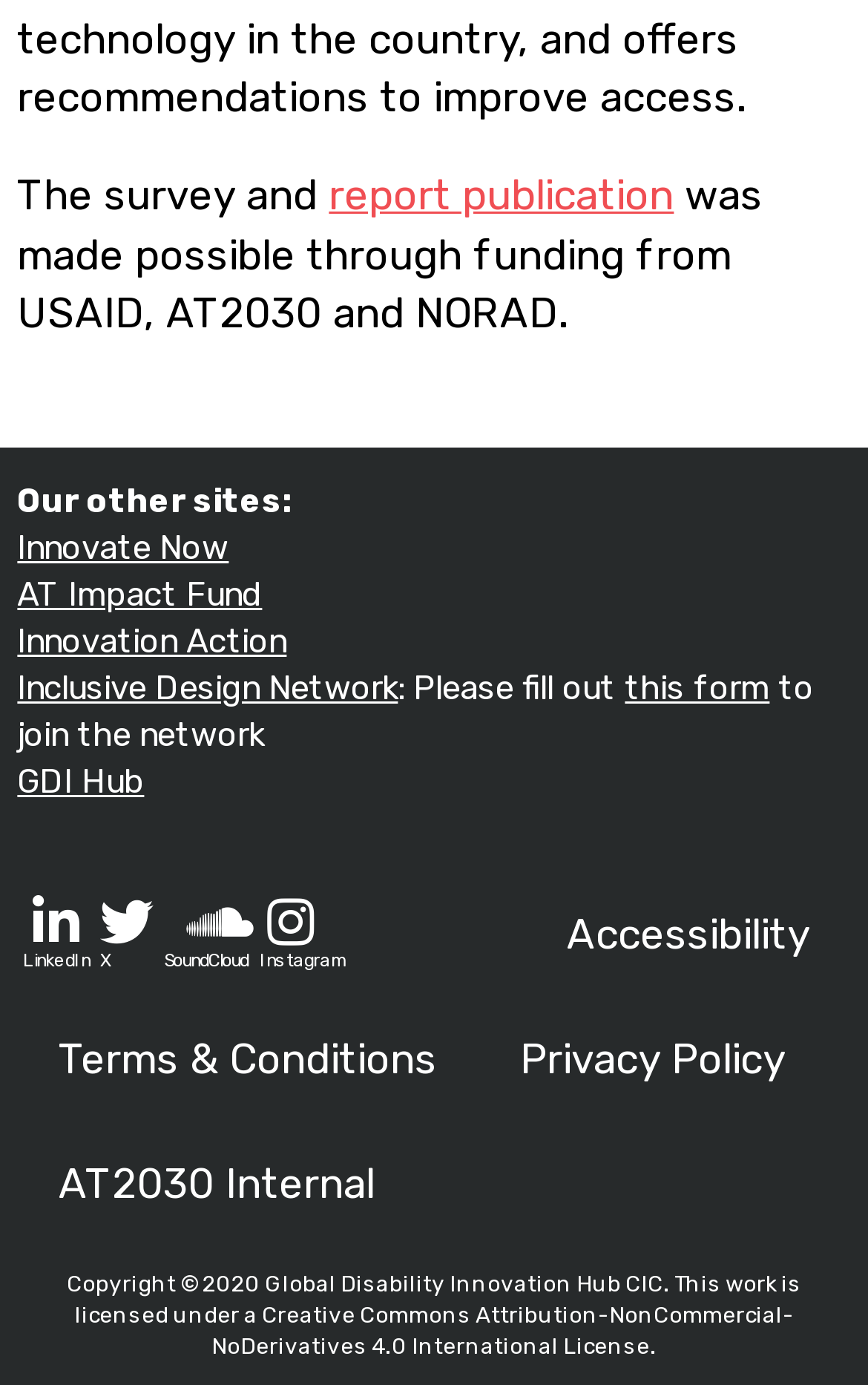Highlight the bounding box coordinates of the element that should be clicked to carry out the following instruction: "Visit Innovate Now". The coordinates must be given as four float numbers ranging from 0 to 1, i.e., [left, top, right, bottom].

[0.02, 0.382, 0.264, 0.411]